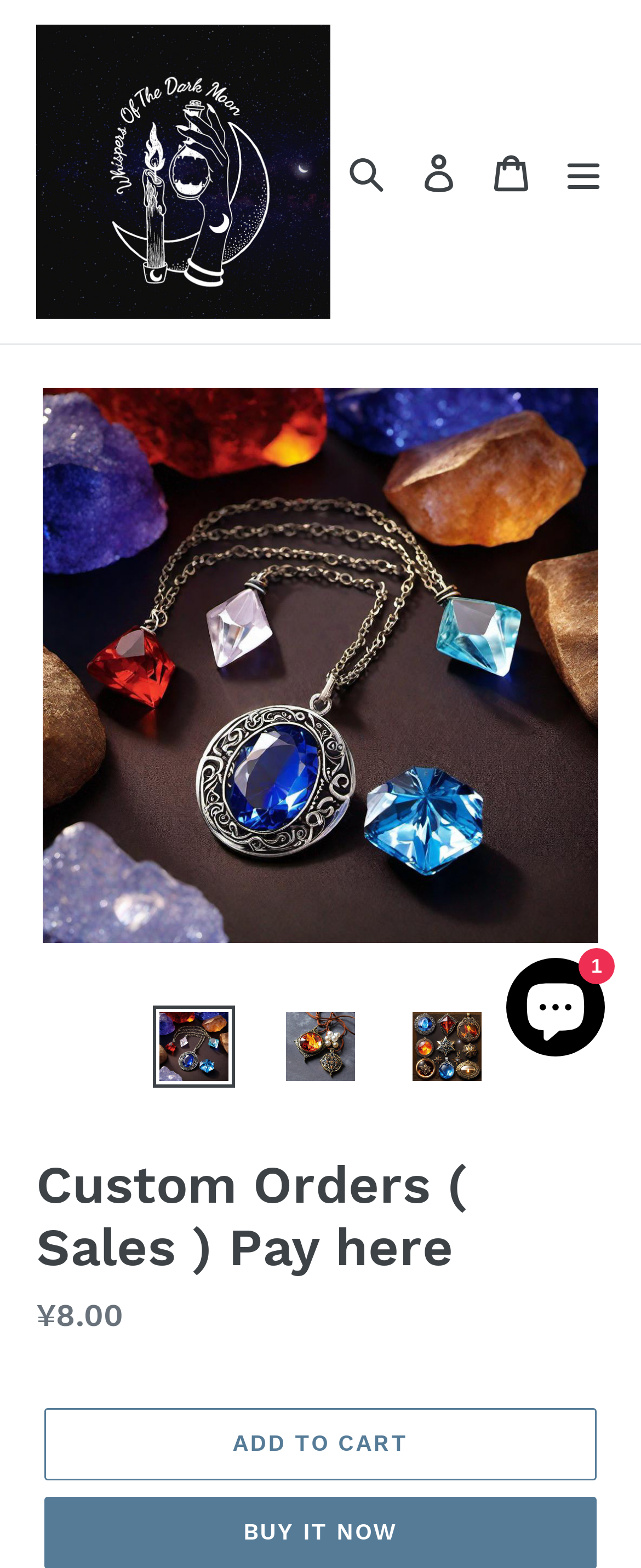Summarize the webpage with intricate details.

This webpage appears to be an online store's custom order payment page. At the top left, there is a logo of "Whispers of the Dark Moon" with a link to the website's homepage. Next to the logo, there are three links: "Search", "Log in", and "Cart". A "Menu" button is located at the top right corner.

Below the top navigation bar, there is a large image that spans almost the entire width of the page, with a heading "Custom Orders (Sales) Pay here" above it. The image is accompanied by three smaller images that can be loaded into a gallery viewer.

Underneath the images, there is a section with a regular price listed as ¥8.00. An "Add to cart" button is prominently displayed at the bottom of the page, with the text "ADD TO CART" in a larger font.

On the bottom right side of the page, there is a chat window with a Shopify online store chat logo and a button to open the chat window. The chat window has an unread message indicator showing the number "1".